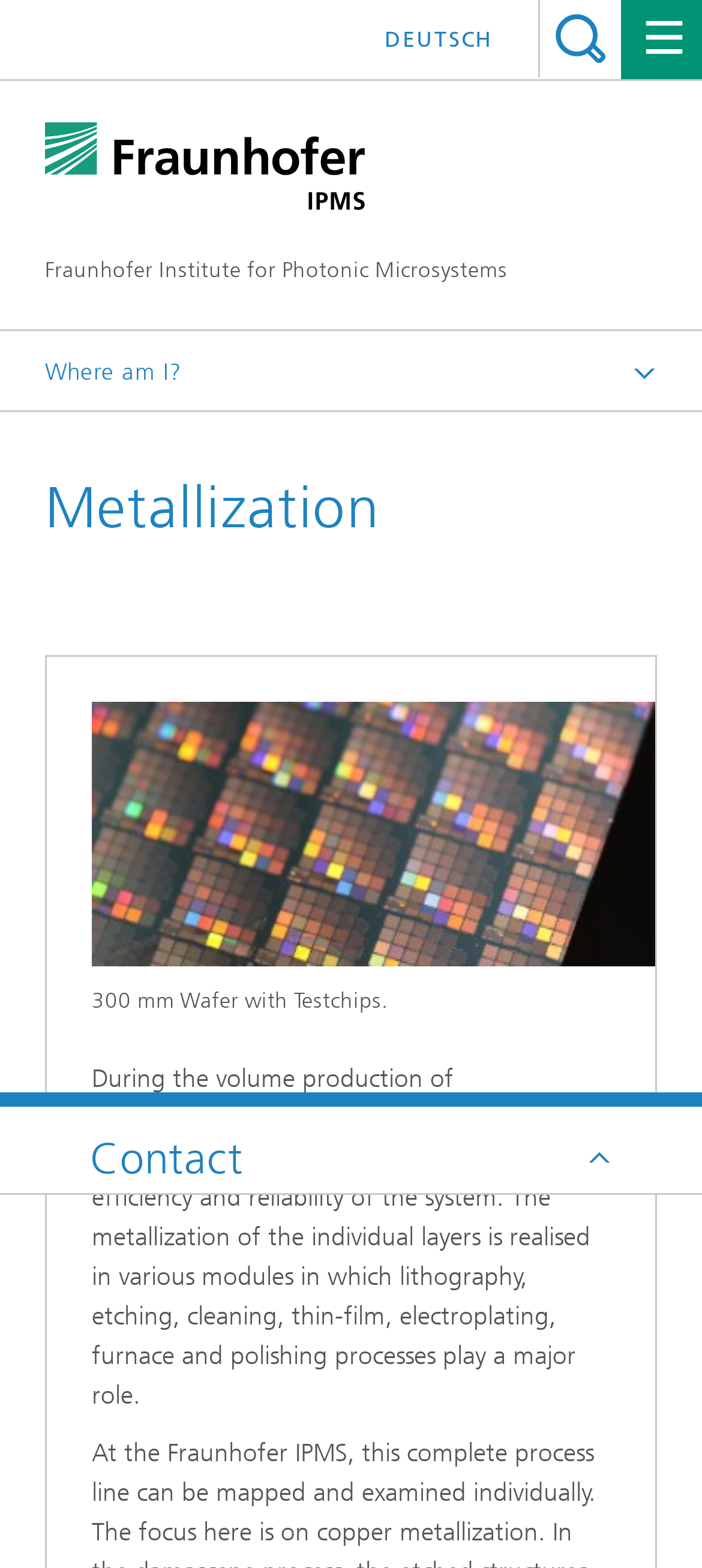Can you show the bounding box coordinates of the region to click on to complete the task described in the instruction: "visit Fraunhofer Institute for Photonic Microsystems"?

[0.064, 0.164, 0.723, 0.18]